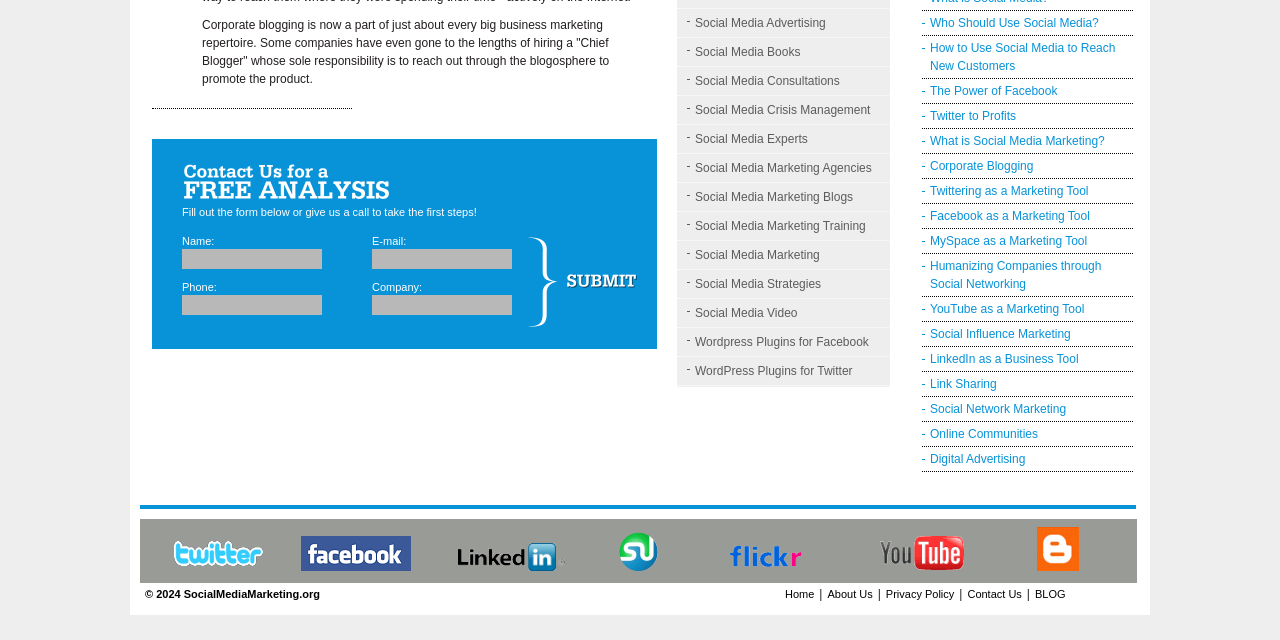Identify the bounding box of the UI element described as follows: "Corporate Blogging". Provide the coordinates as four float numbers in the range of 0 to 1 [left, top, right, bottom].

[0.727, 0.248, 0.807, 0.27]